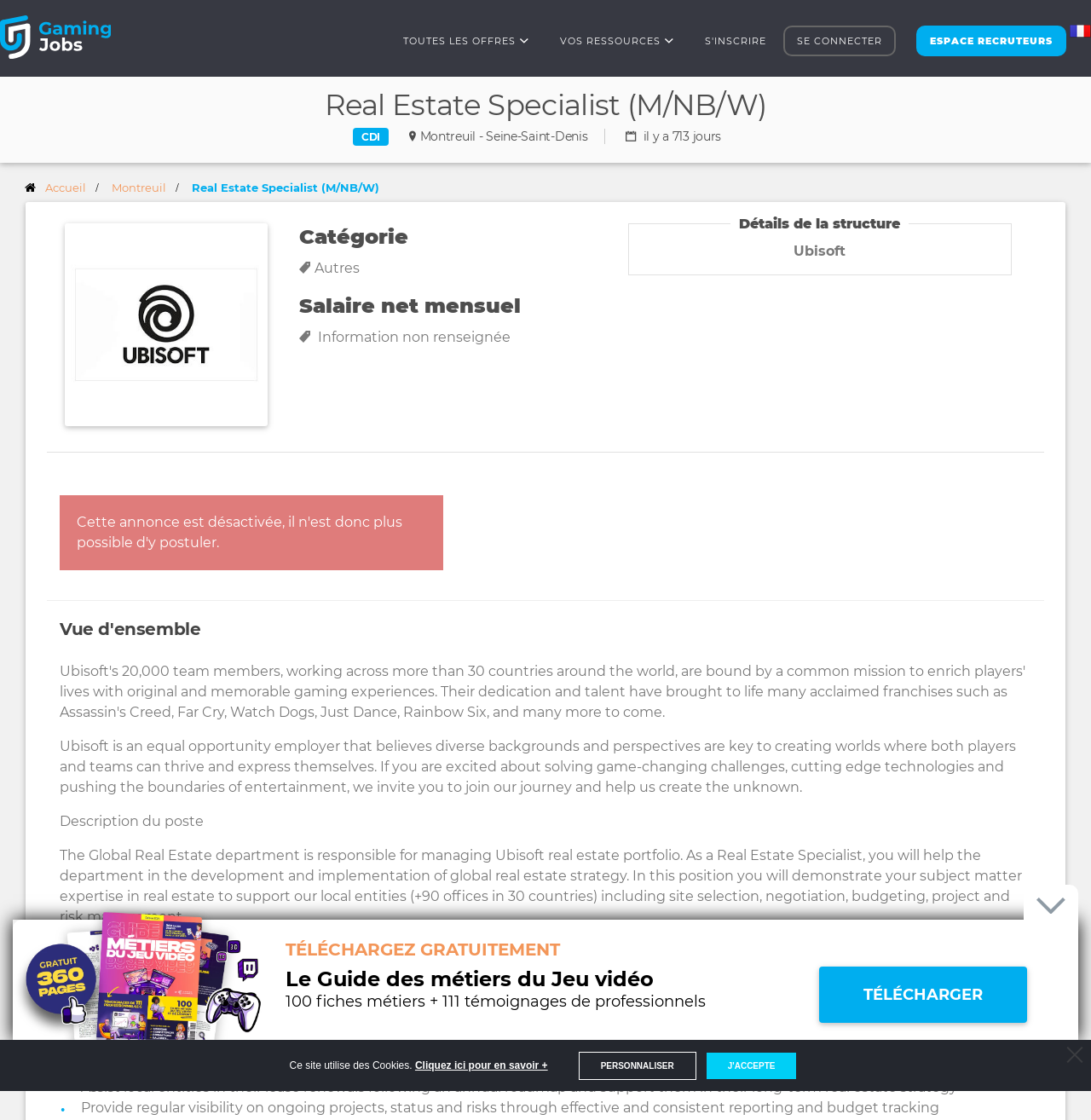Find the bounding box coordinates of the element I should click to carry out the following instruction: "Log in".

[0.718, 0.023, 0.821, 0.05]